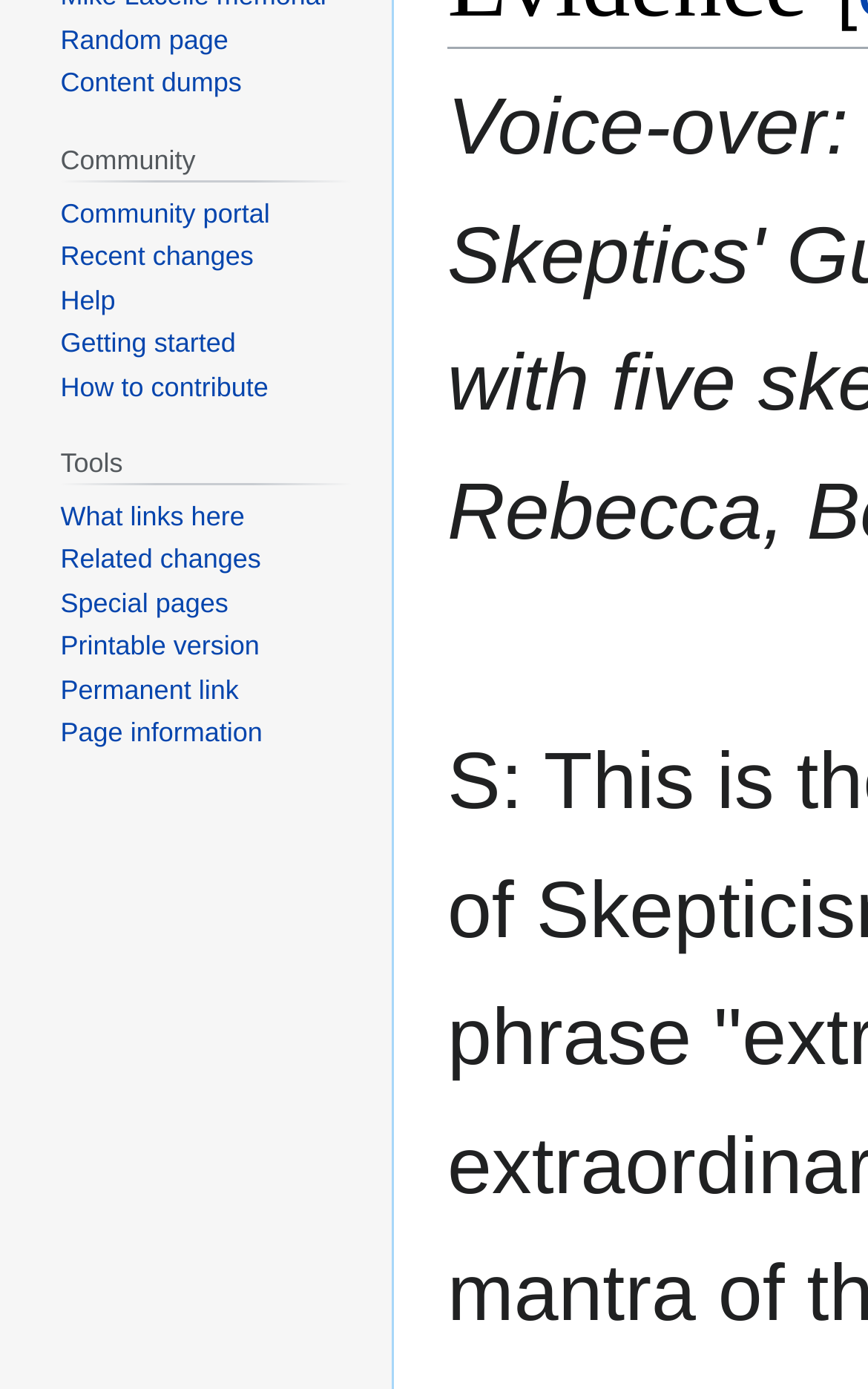Predict the bounding box of the UI element that fits this description: "What links here".

[0.07, 0.36, 0.282, 0.383]